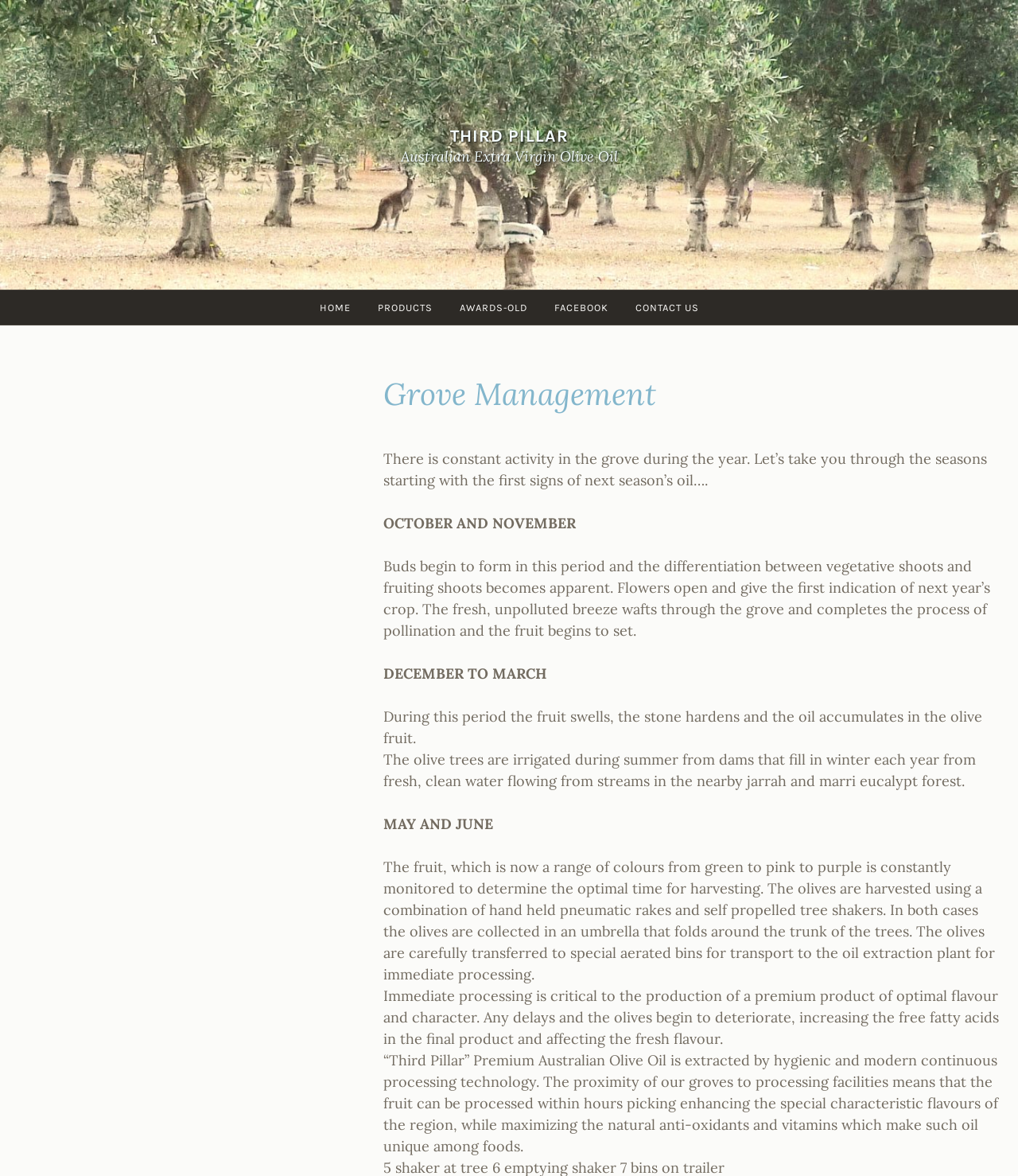How are the olives harvested?
Based on the visual, give a brief answer using one word or a short phrase.

Hand held pneumatic rakes and self propelled tree shakers